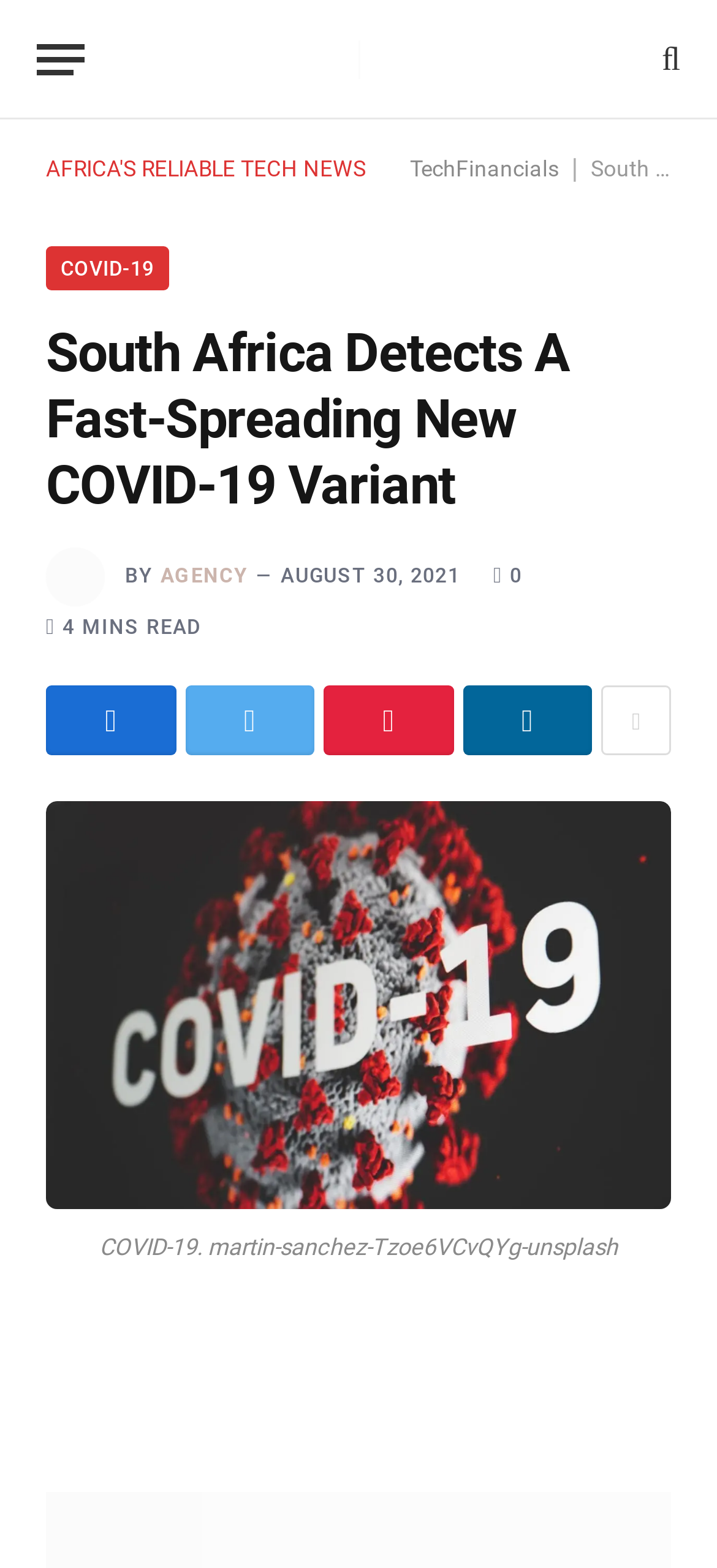Give a one-word or short-phrase answer to the following question: 
What is the topic of the article?

COVID-19